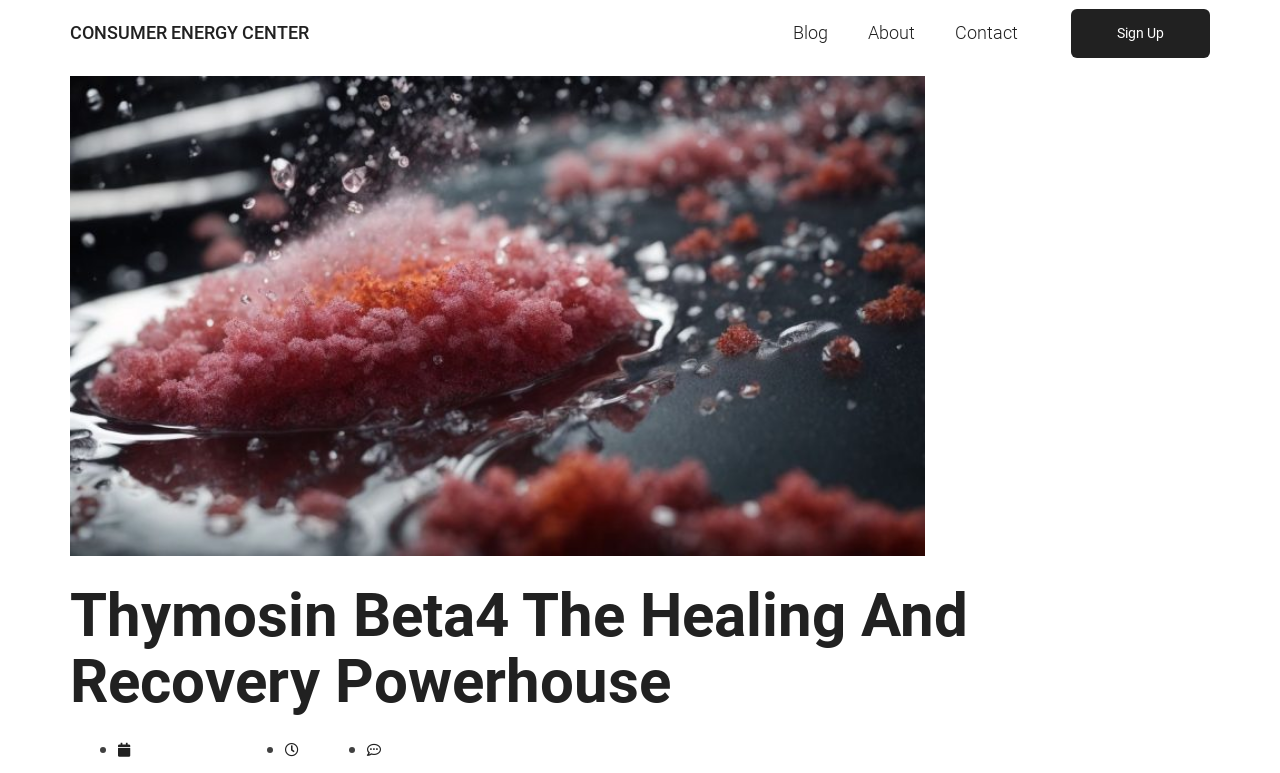What is the topmost link on the webpage?
Analyze the image and deliver a detailed answer to the question.

By analyzing the bounding box coordinates, I found that the link 'CONSUMER ENERGY CENTER' has the smallest y1 value (0.028) among all links, indicating it is located at the top of the webpage.